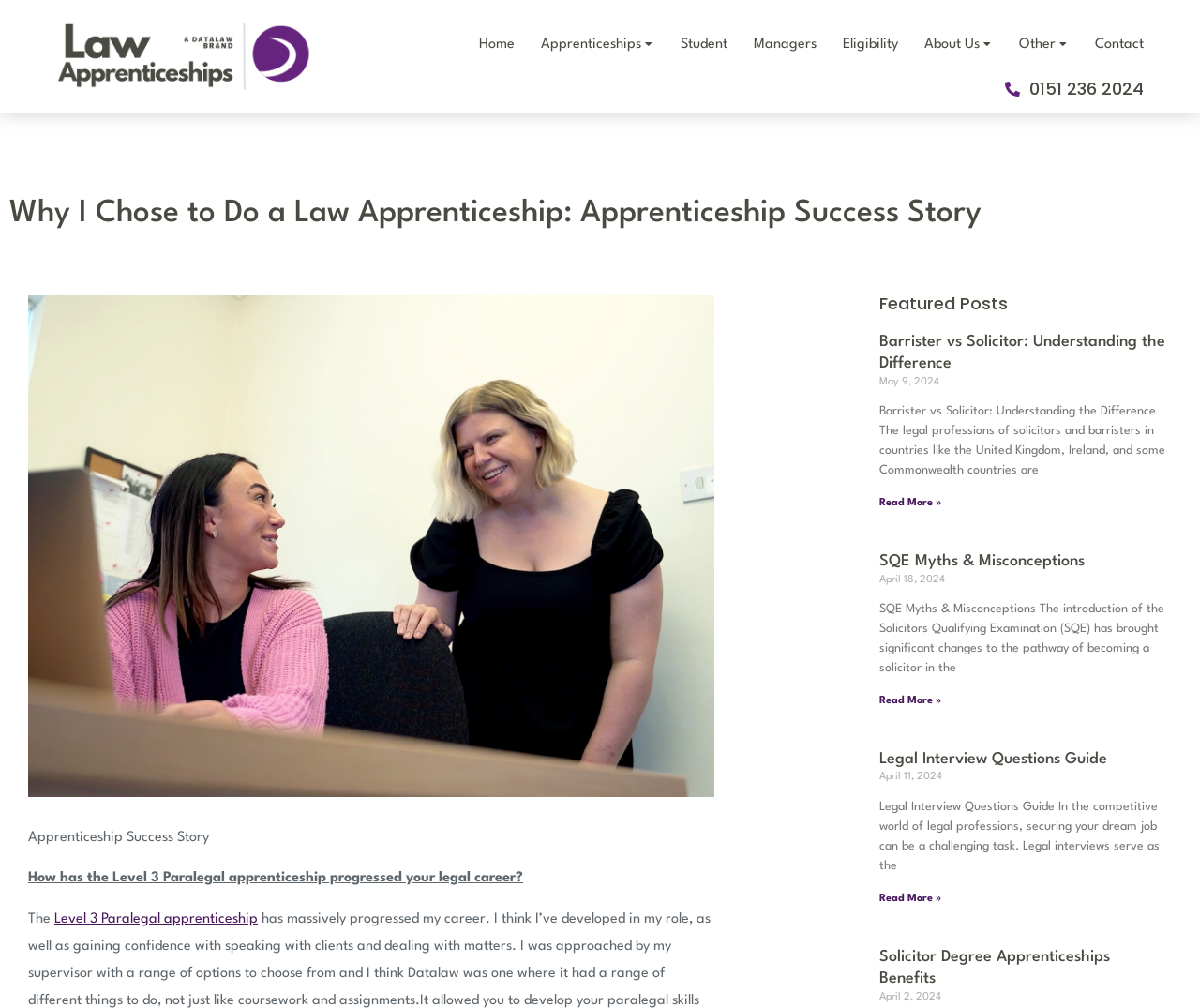Identify the bounding box coordinates of the section to be clicked to complete the task described by the following instruction: "Read the 'Barrister vs Solicitor: Understanding the Difference' article". The coordinates should be four float numbers between 0 and 1, formatted as [left, top, right, bottom].

[0.733, 0.331, 0.971, 0.369]